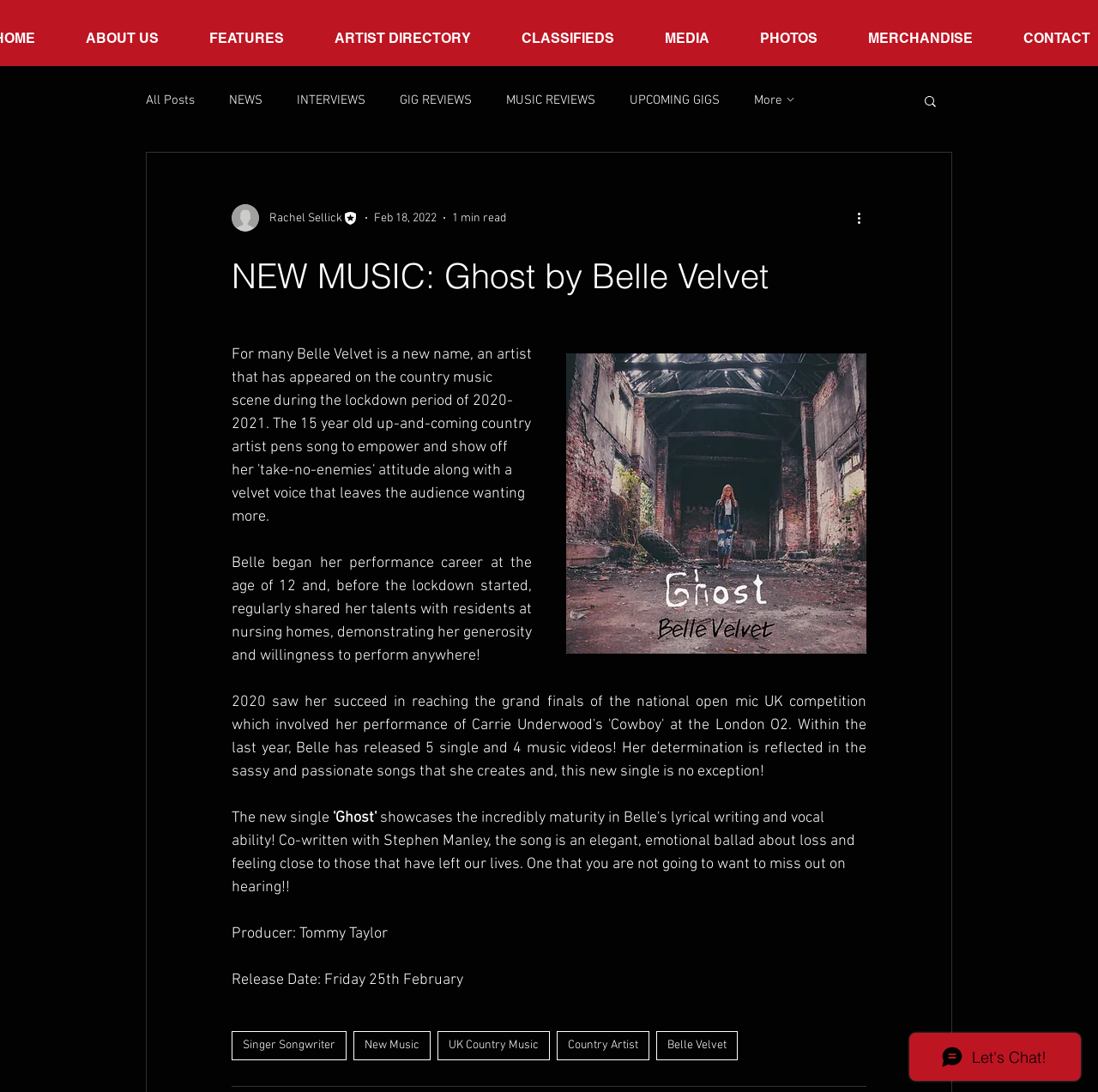Can you specify the bounding box coordinates of the area that needs to be clicked to fulfill the following instruction: "View more actions"?

[0.778, 0.19, 0.797, 0.209]